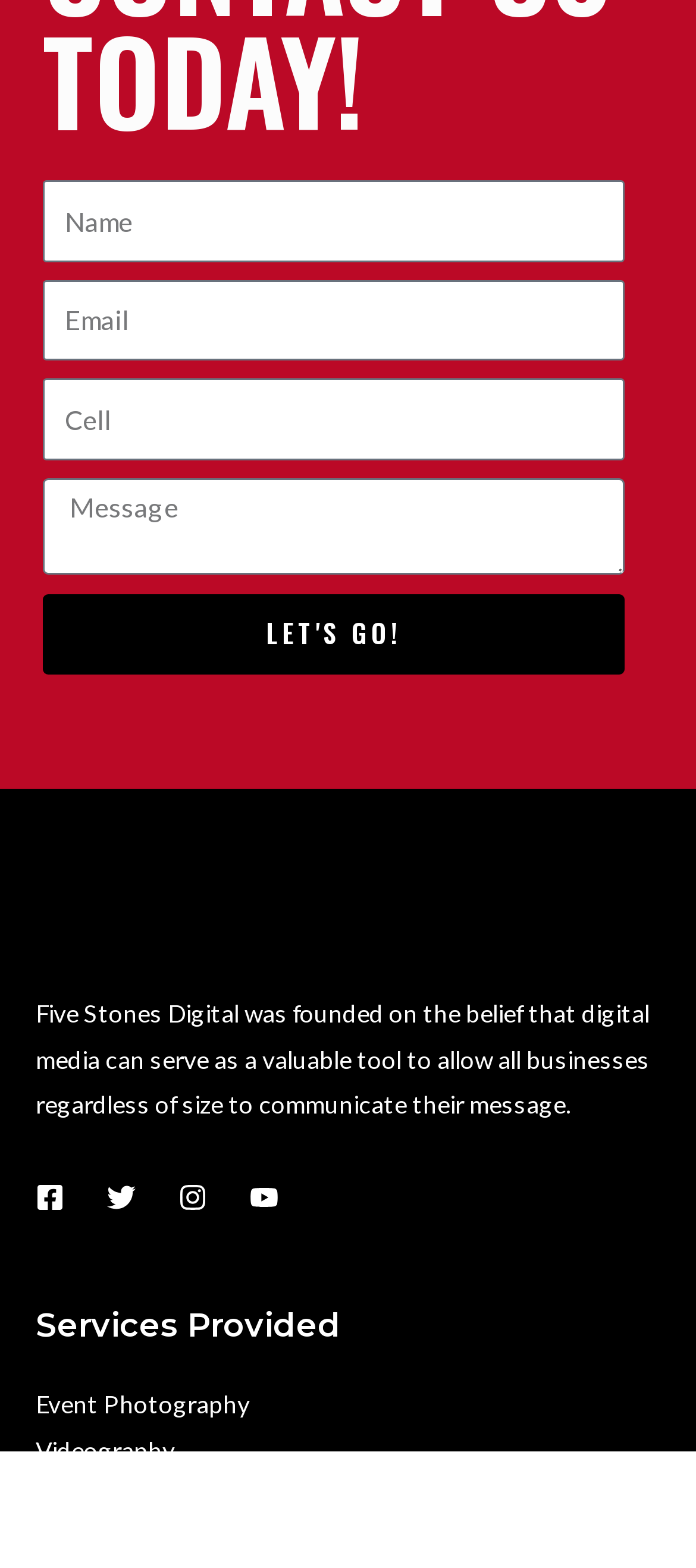Determine the bounding box coordinates of the target area to click to execute the following instruction: "Explore Event Photography."

[0.051, 0.886, 0.359, 0.905]